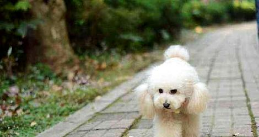Provide a brief response to the question below using a single word or phrase: 
What is the dog's expression?

Curious